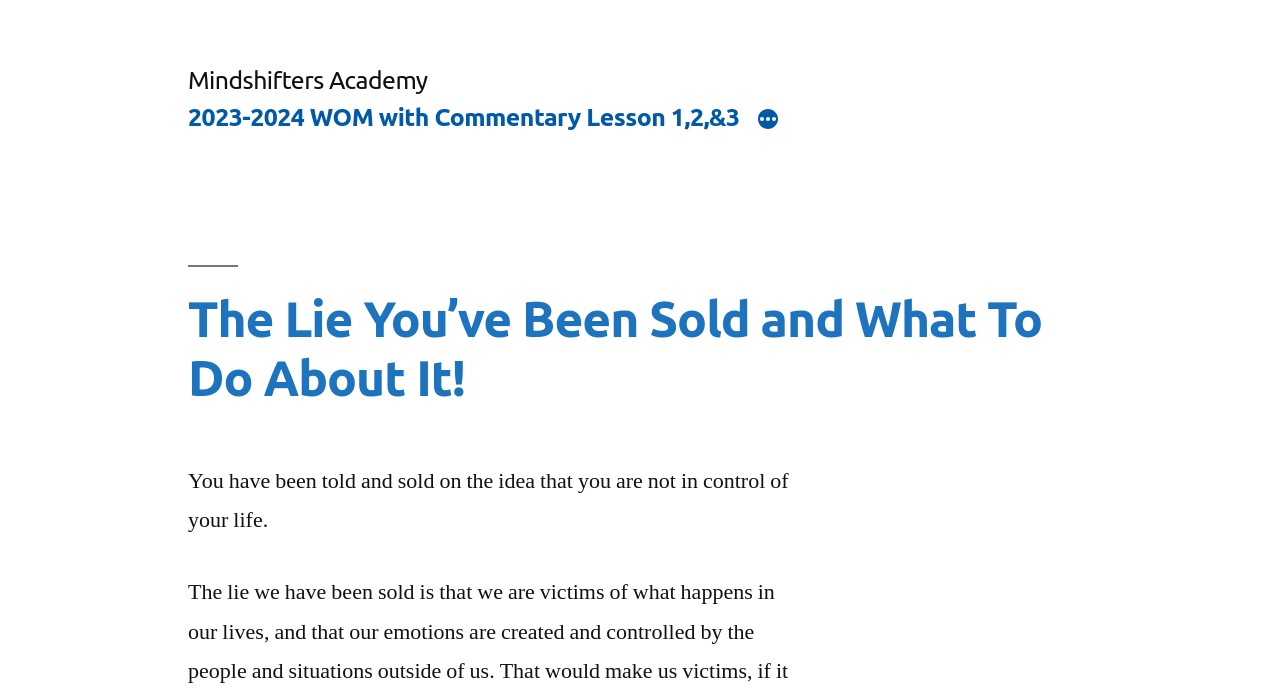What is the idea that people have been sold on?
Refer to the image and give a detailed response to the question.

The webpage contains a static text that says 'You have been told and sold on the idea that you are not in control of your life.' This text indicates that the idea people have been sold on is that they are not in control of their life.